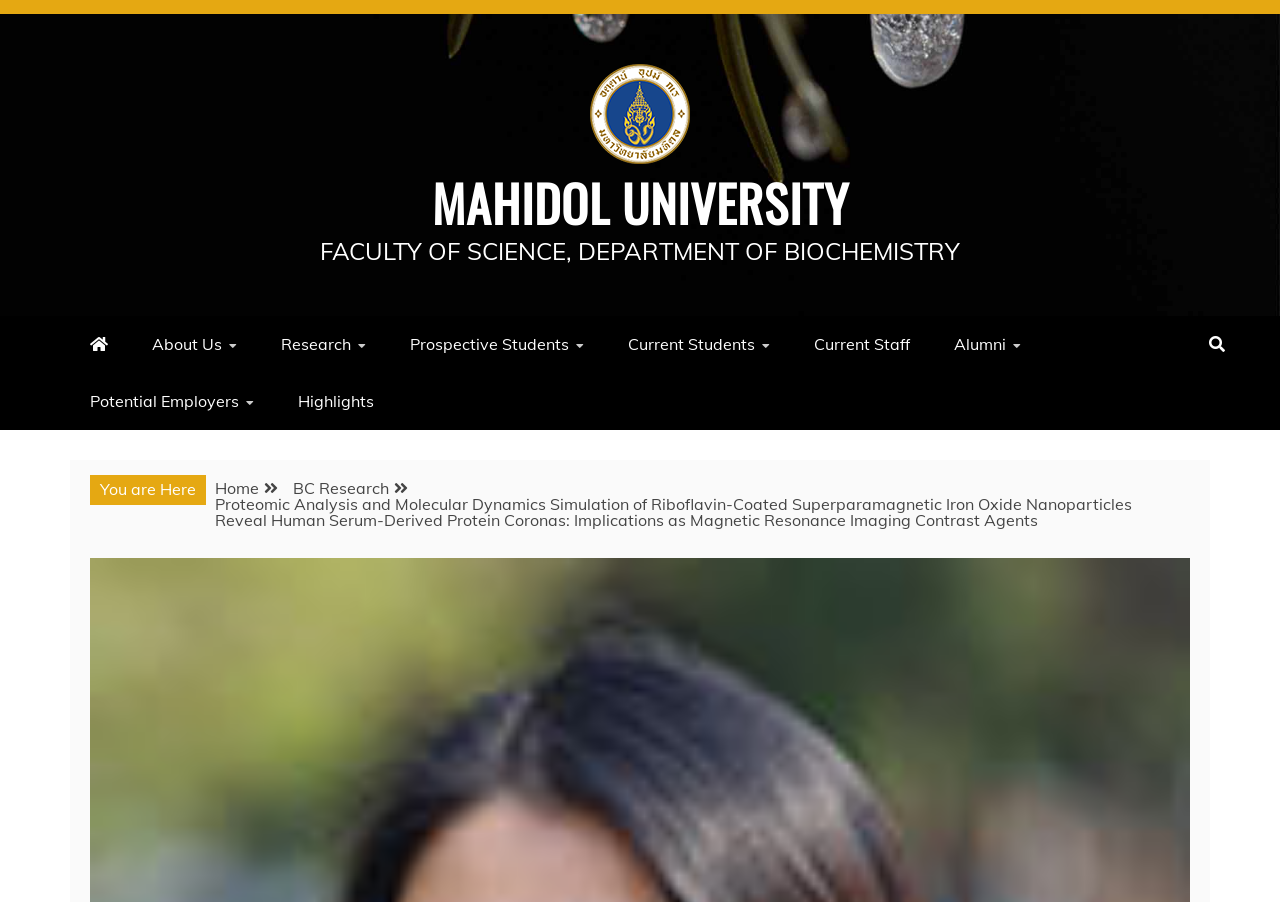Respond with a single word or phrase:
What is the last main menu item?

Alumni